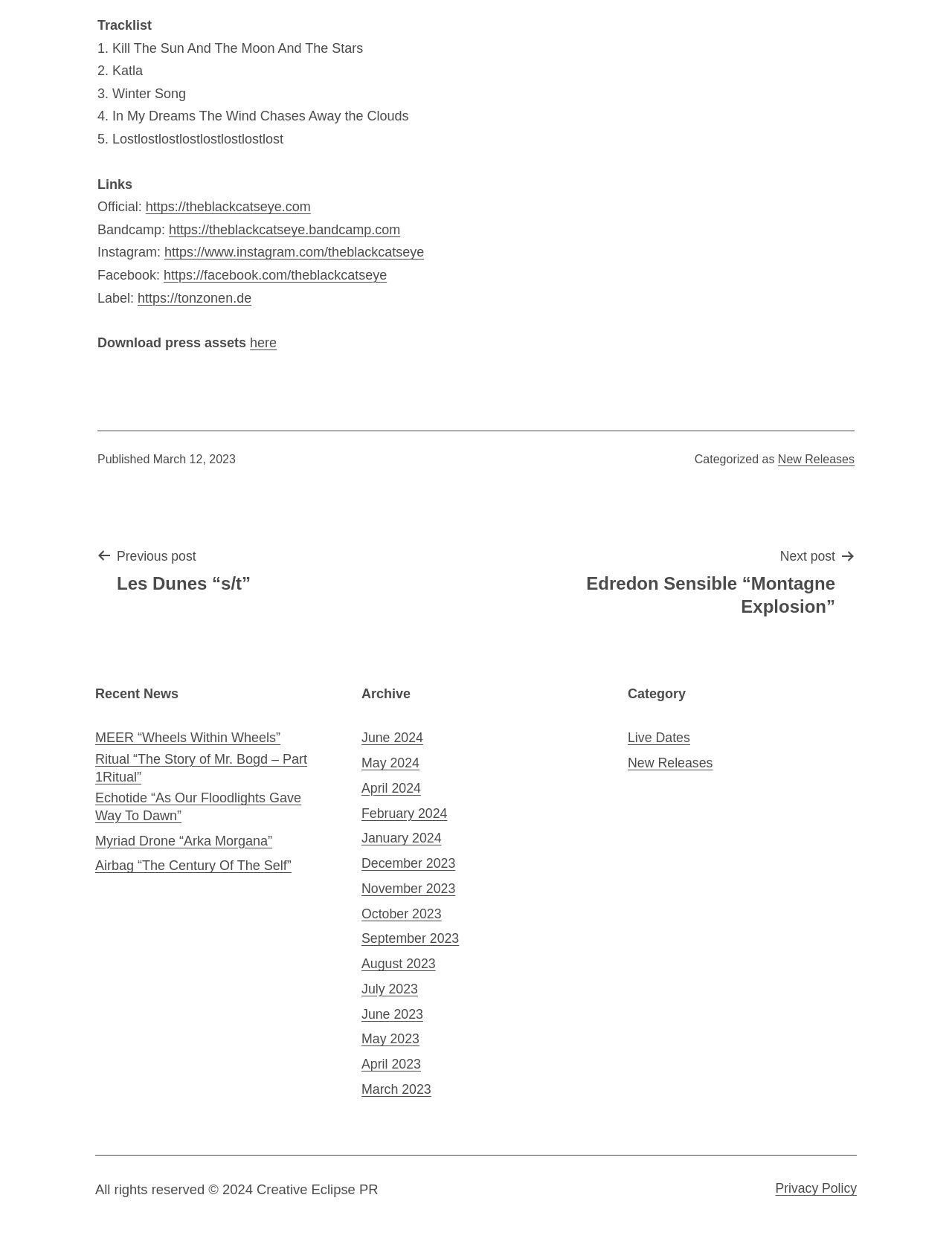Please determine the bounding box coordinates of the area that needs to be clicked to complete this task: 'Subscribe'. The coordinates must be four float numbers between 0 and 1, formatted as [left, top, right, bottom].

None